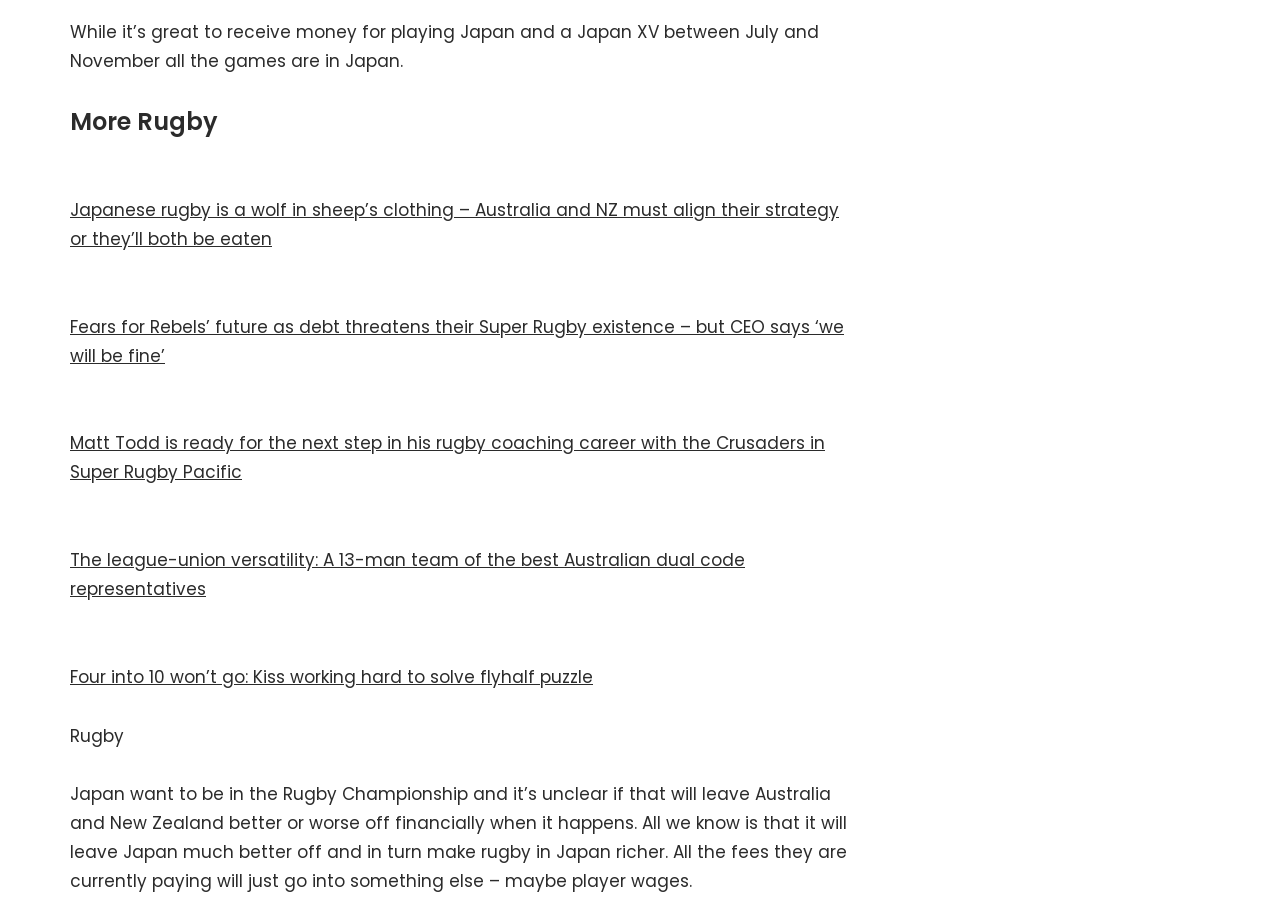Provide a one-word or brief phrase answer to the question:
What is the main theme of the first link?

Japanese rugby